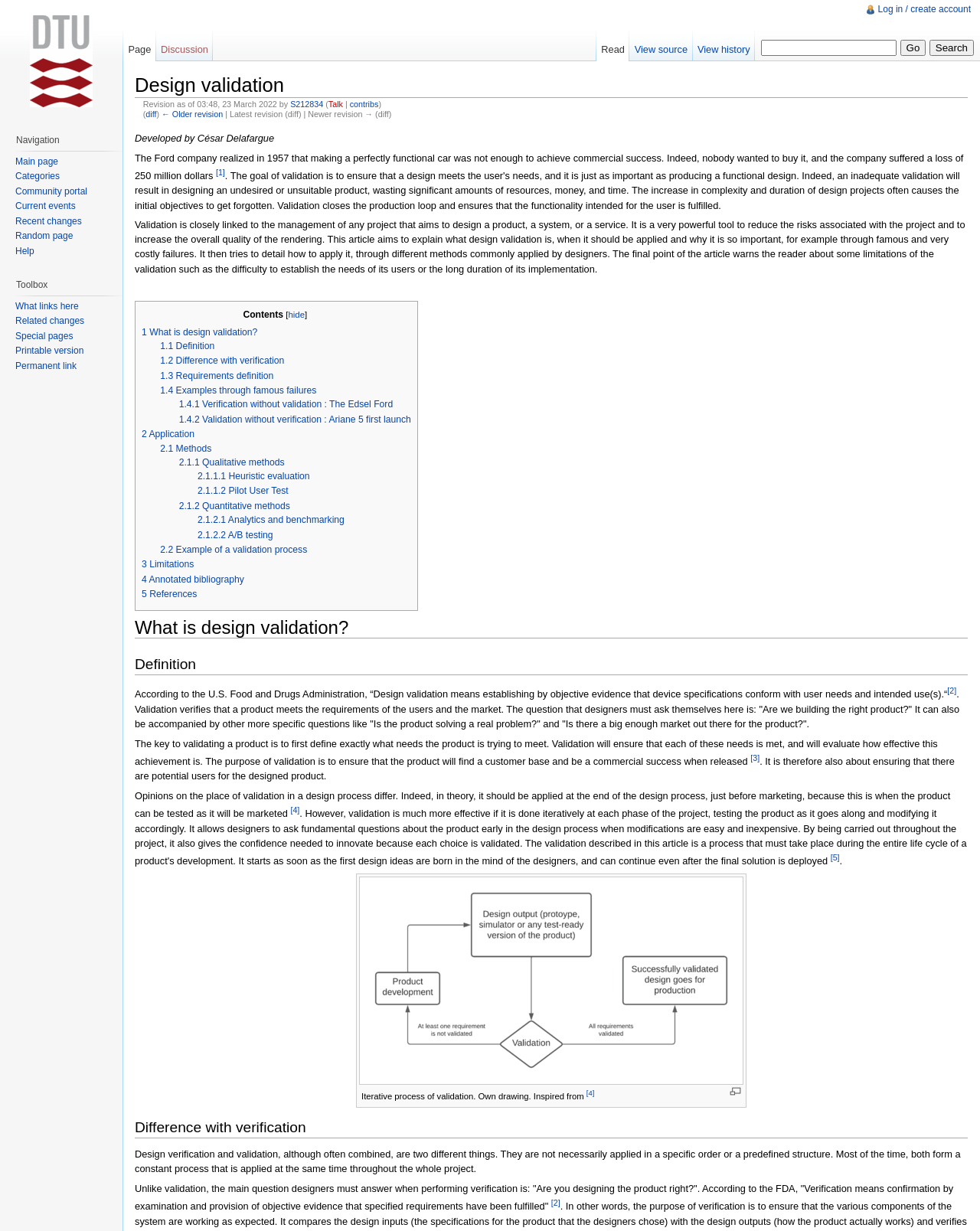What is the difference between design validation and verification?
Answer the question with a detailed explanation, including all necessary information.

The webpage explains that design validation and verification are two different things. Validation verifies that a product meets the requirements of the users and the market, whereas verification checks if the product is designed right. This difference is explained in the section 'Difference with verification' on the webpage.